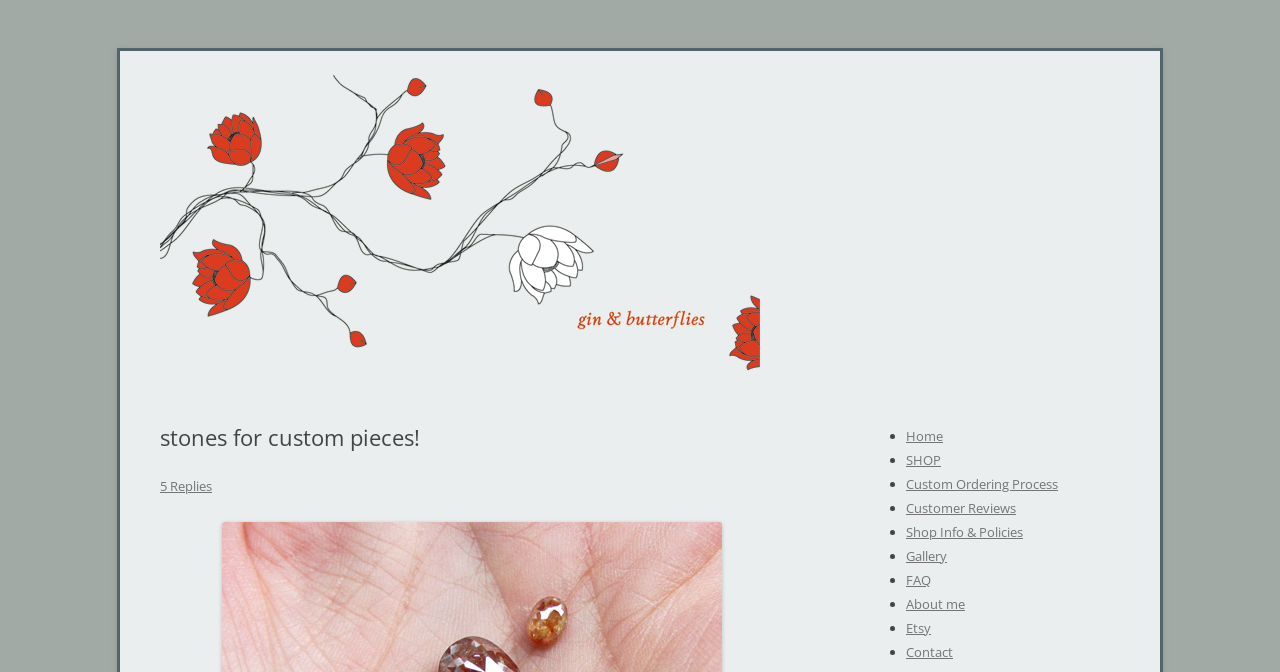Summarize the contents and layout of the webpage in detail.

The webpage appears to be a jewelry website, specifically showcasing the brand "Gin and Butterflies" by Cheyenne Weil. At the top-left corner, there is a heading with the brand name "Gin and Butterflies" and a link with the same name. Below this, there is another heading that reads "Jewelry by Cheyenne Weil".

To the right of the brand name, there is a large image with the same name, "Gin and Butterflies". Above this image, there is a header section that contains a heading with the text "stones for custom pieces!" and a link that reads "5 Replies".

Below the image, there is a navigation menu with several links, including "Home", "SHOP", "Custom Ordering Process", "Customer Reviews", "Shop Info & Policies", "Gallery", "FAQ", "About me", "Etsy", and "Contact". Each link is preceded by a bullet point (•).

The overall layout of the webpage suggests that it is a personal or small business website, with a focus on showcasing the brand's jewelry and providing easy navigation to various sections of the site.